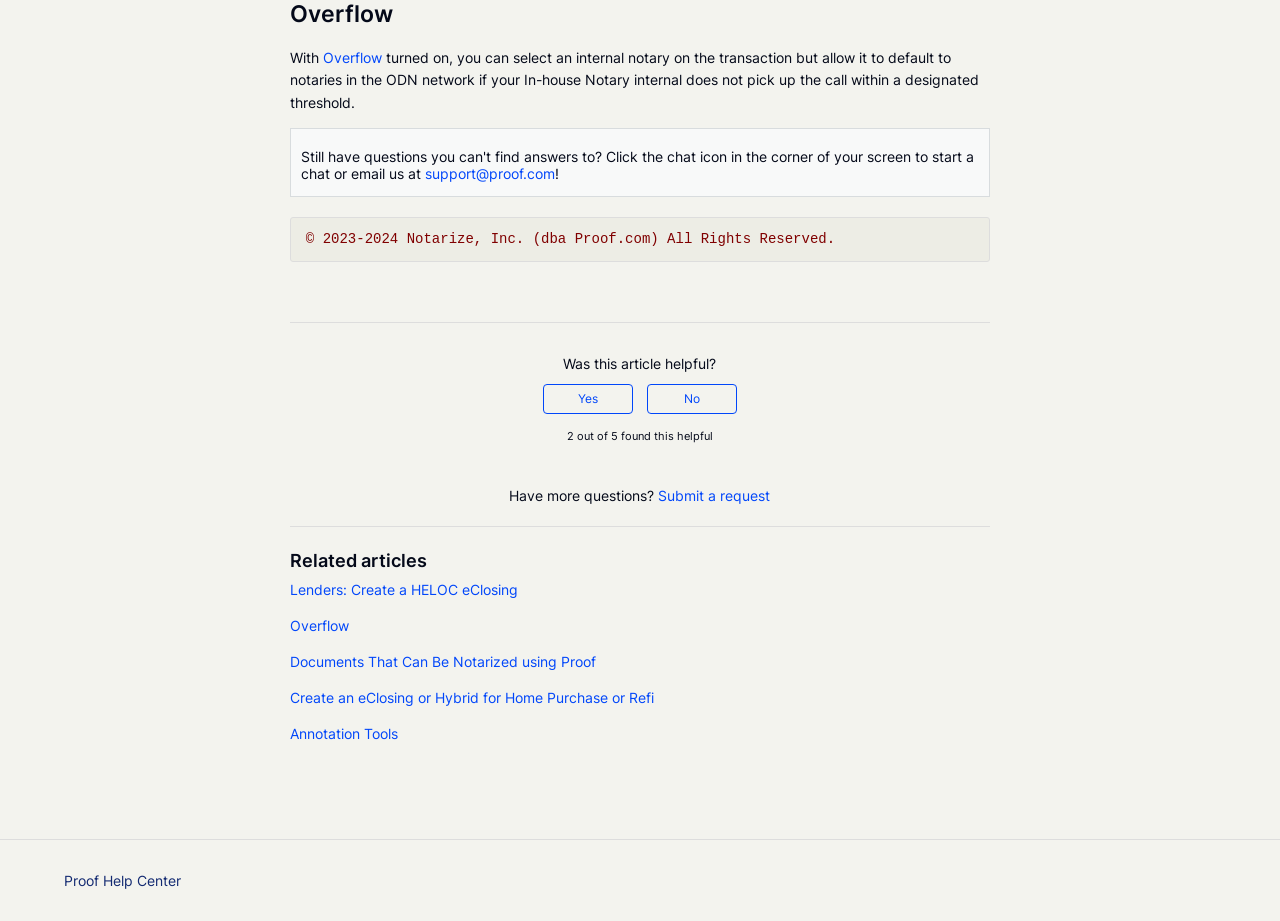Locate the bounding box coordinates of the element I should click to achieve the following instruction: "Visit the 'Conservation' page".

None